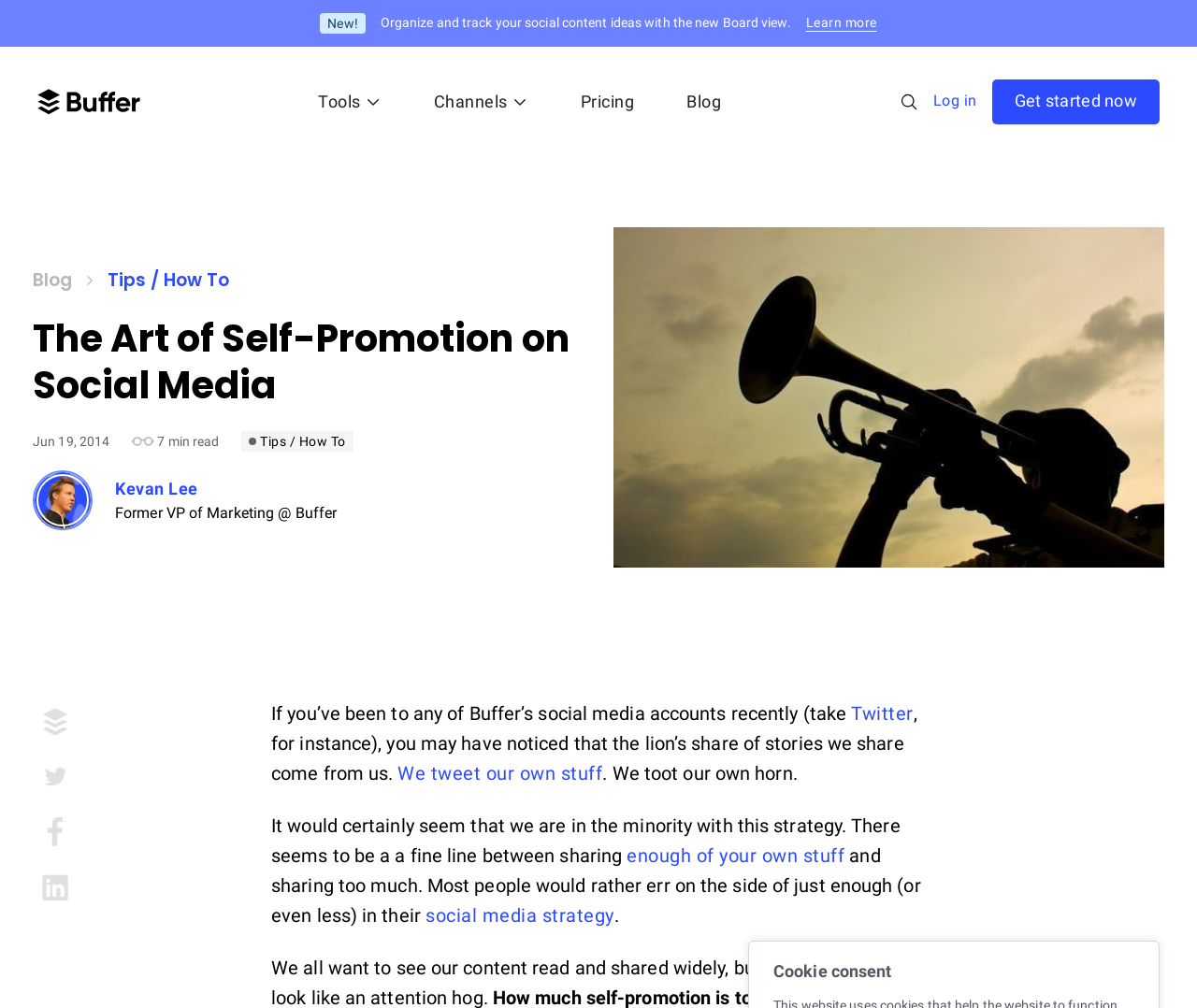Utilize the information from the image to answer the question in detail:
What is the purpose of the 'Tools' section?

The 'Tools' section appears to provide features for organizing and tracking social content ideas, as evident from the links to 'Create', 'Publish', 'Analyze', 'Engage', and 'Start Page'.